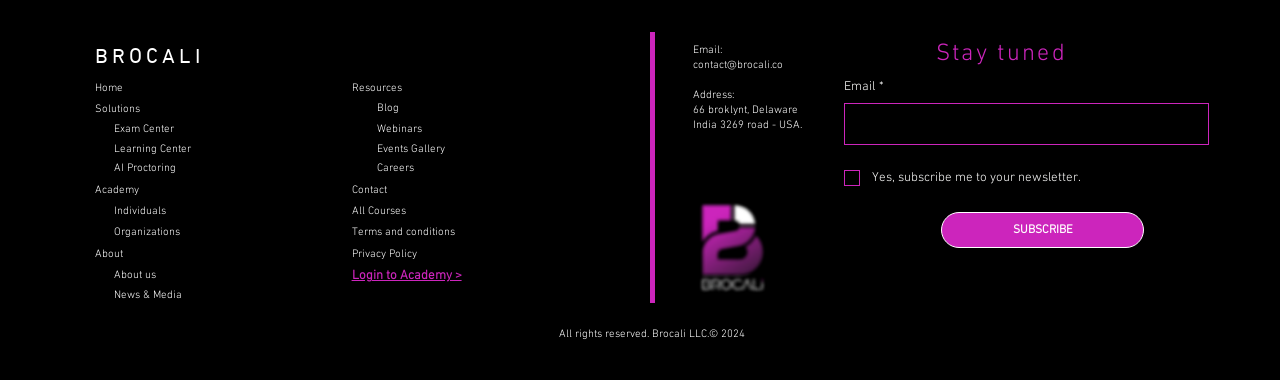Find the bounding box coordinates for the element described here: "Login to Academy >".

[0.275, 0.704, 0.361, 0.744]